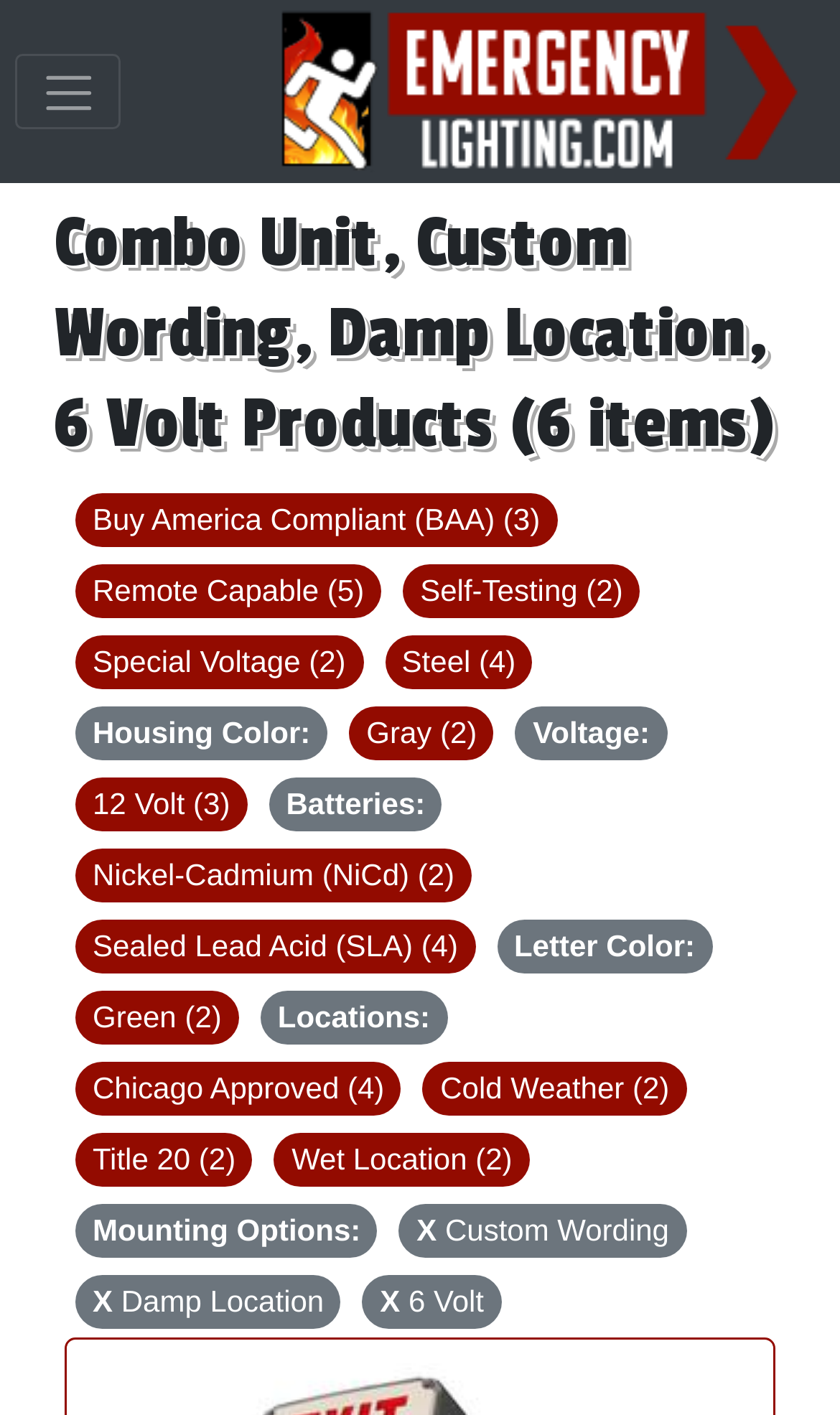Give a concise answer using one word or a phrase to the following question:
What is the last link on the page?

X 6 Volt